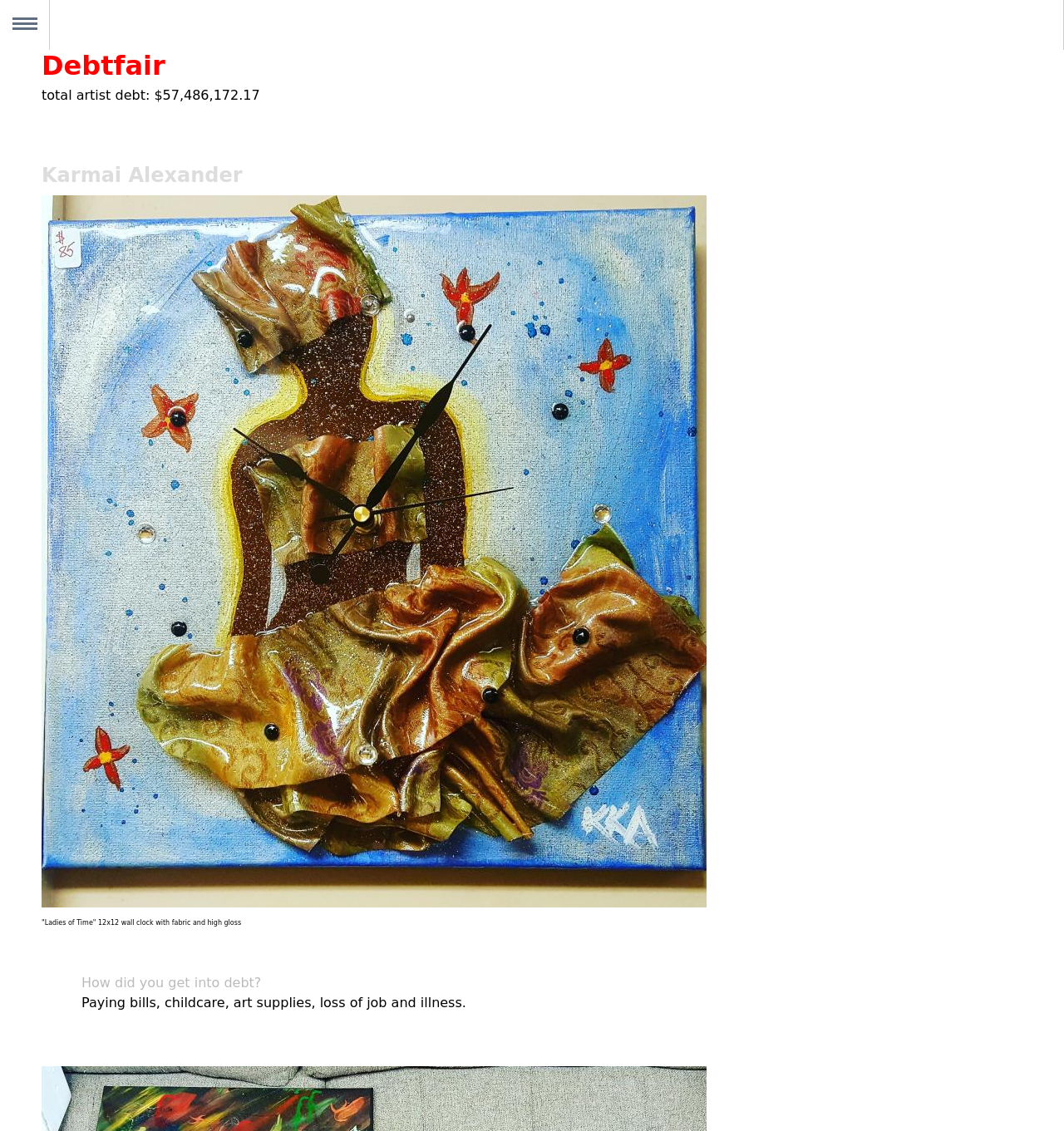Produce an extensive caption that describes everything on the webpage.

The webpage is titled "Debtfair" and has a prominent heading with the same title at the top center of the page. Below the heading, there is a link to "Jump to navigation" at the top left corner. 

On the top right side, there is a link labeled "MENU". 

Below the heading, a large numerical value of "$57,486,172.17" is displayed, taking up a significant portion of the top section. 

To the left of the numerical value, there is a link with the same title "Debtfair" as the webpage. 

Below the numerical value, there is a section with a profile-like layout. It starts with the name "Karmai Alexander" on the left, followed by a large image that takes up most of the width of the page. 

Below the image, there is a description of an artwork, a 12x12 wall clock with fabric and high gloss, titled "Ladies of Time". 

Further down, there is a question "How did you get into debt?" followed by a response "Paying bills, childcare, art supplies, loss of job and illness."